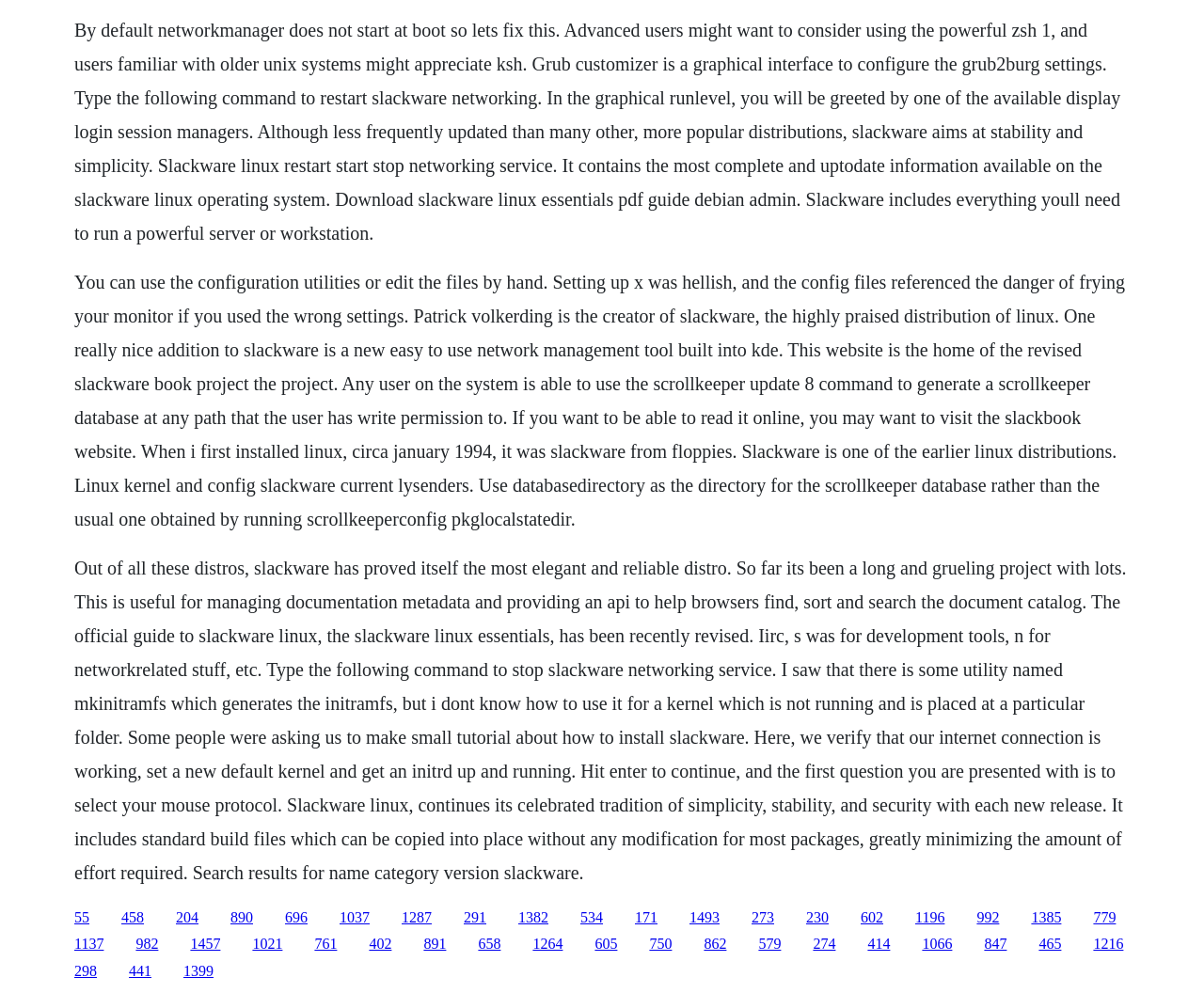Highlight the bounding box coordinates of the element you need to click to perform the following instruction: "Explore the Slackware book project."

[0.908, 0.915, 0.927, 0.931]